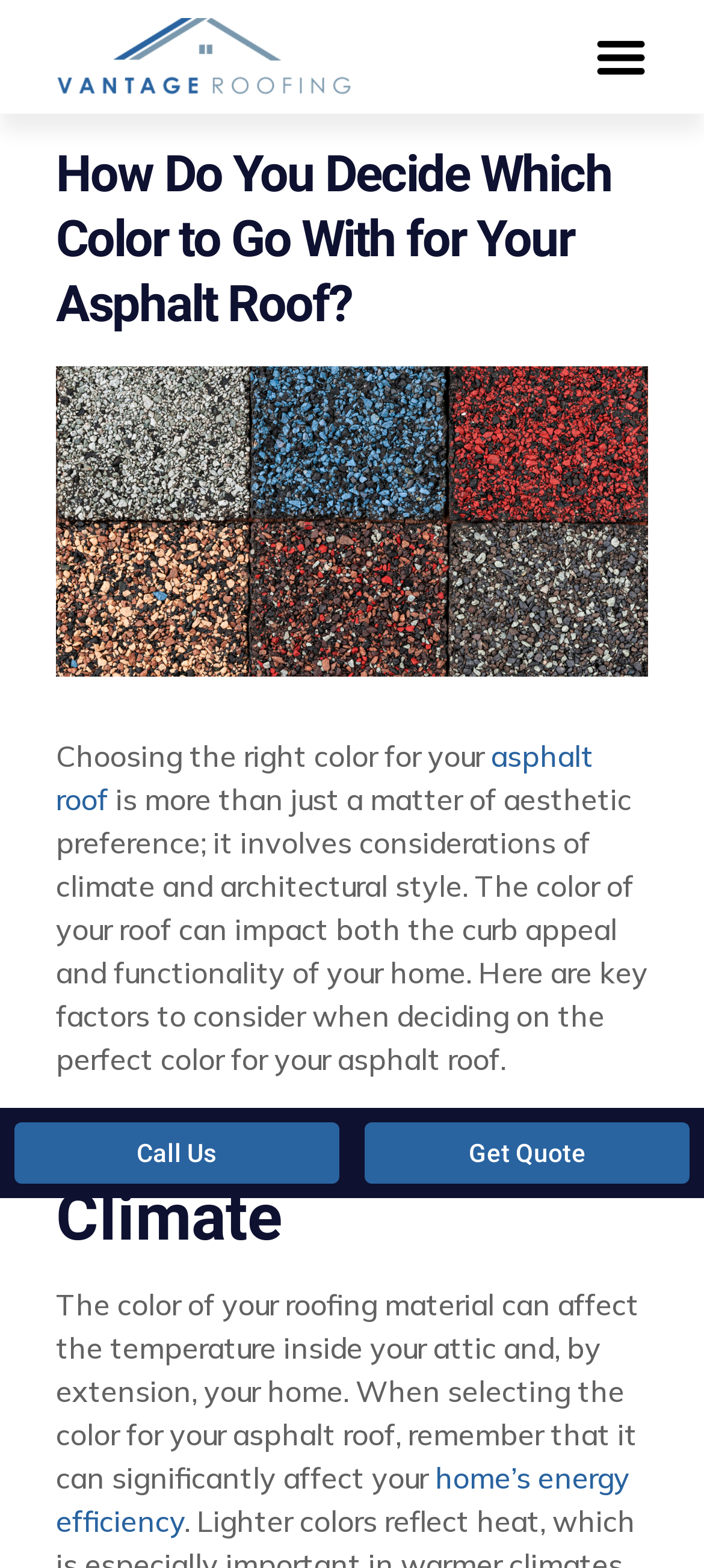Predict the bounding box of the UI element based on the description: "Call Us". The coordinates should be four float numbers between 0 and 1, formatted as [left, top, right, bottom].

[0.021, 0.716, 0.481, 0.755]